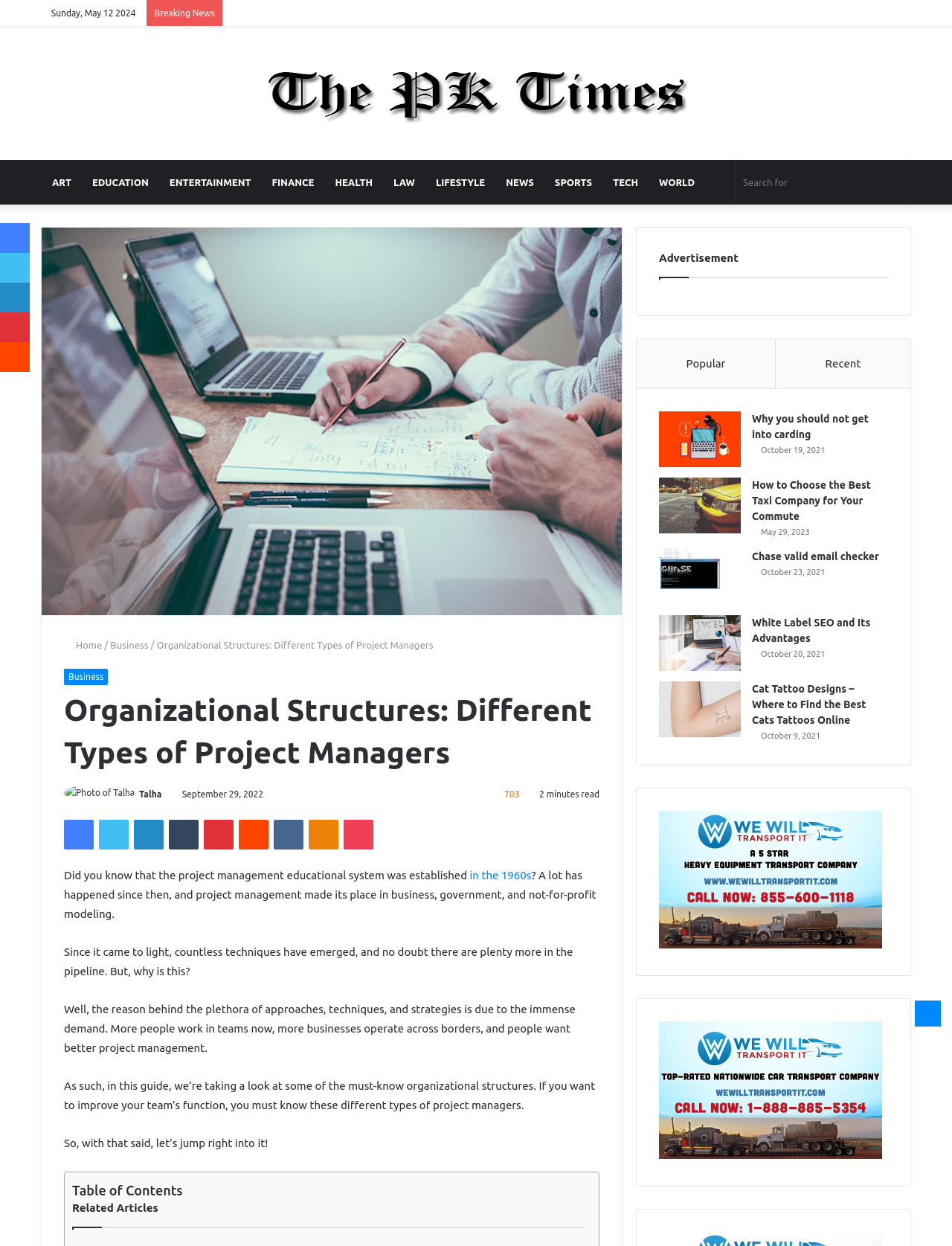Determine the bounding box coordinates of the clickable area required to perform the following instruction: "Log in to the website". The coordinates should be represented as four float numbers between 0 and 1: [left, top, right, bottom].

[0.887, 0.0, 0.91, 0.021]